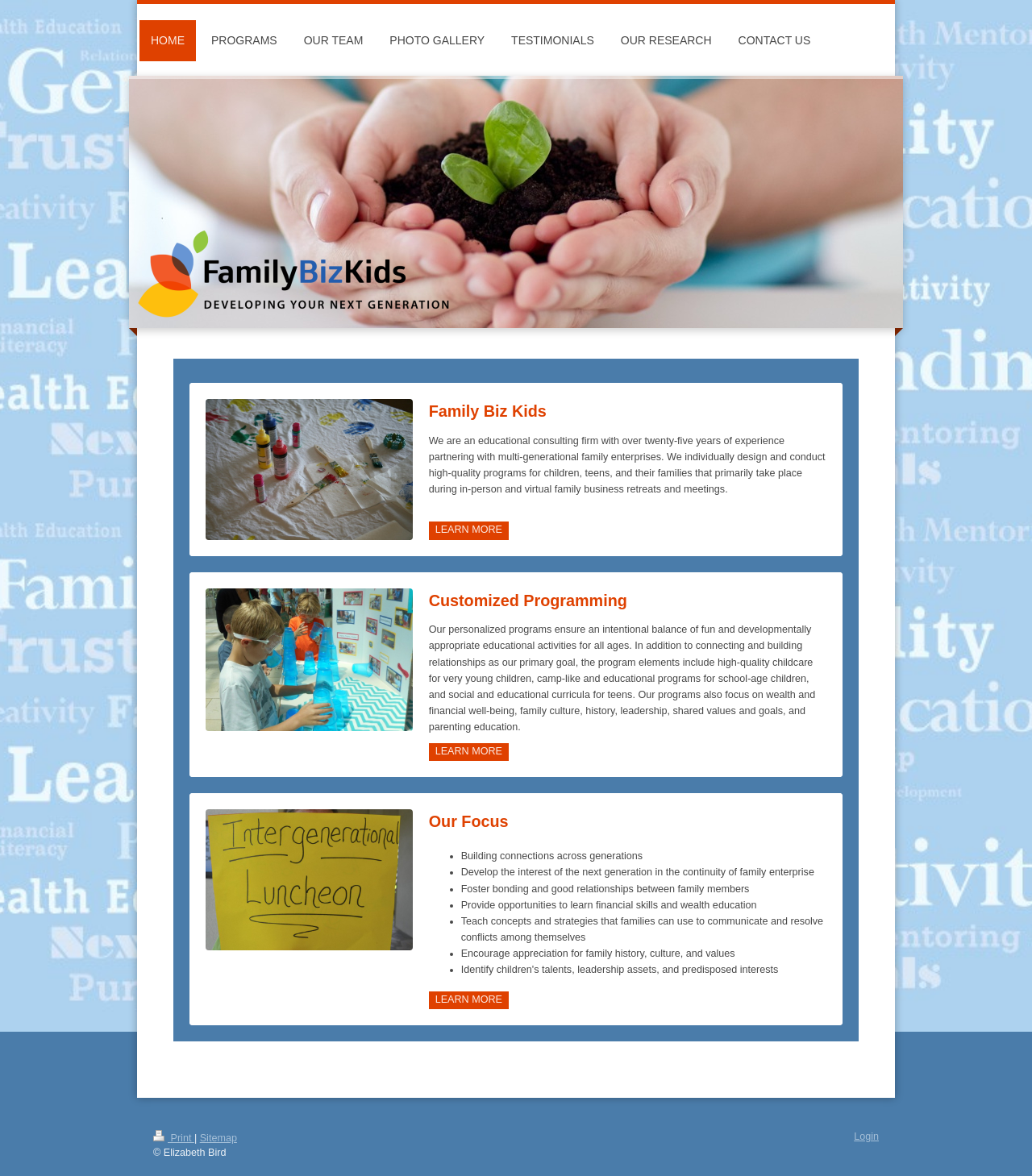Find the bounding box coordinates for the area that should be clicked to accomplish the instruction: "go to home page".

[0.135, 0.017, 0.19, 0.052]